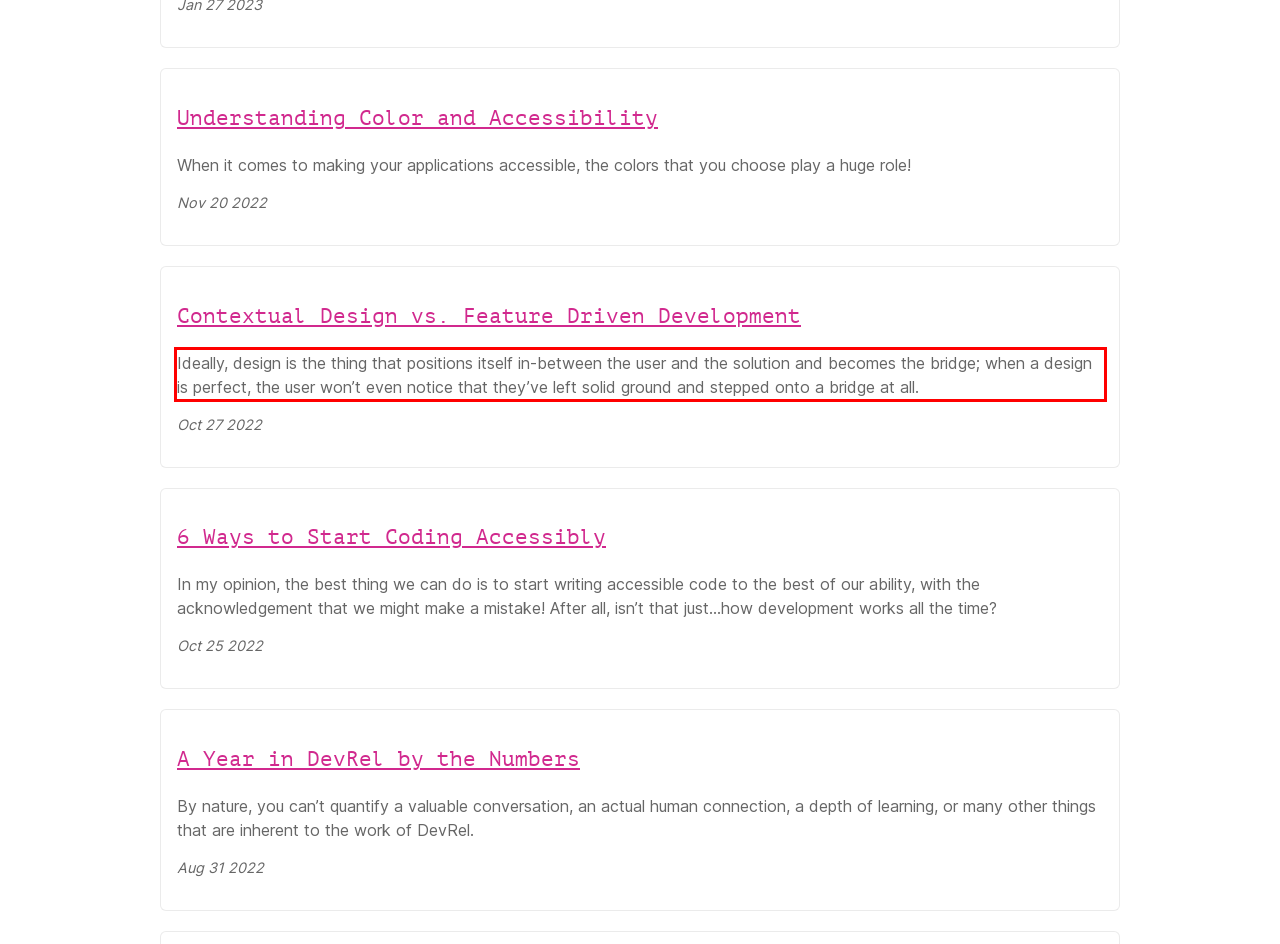You are provided with a screenshot of a webpage that includes a red bounding box. Extract and generate the text content found within the red bounding box.

Ideally, design is the thing that positions itself in-between the user and the solution and becomes the bridge; when a design is perfect, the user won’t even notice that they’ve left solid ground and stepped onto a bridge at all.